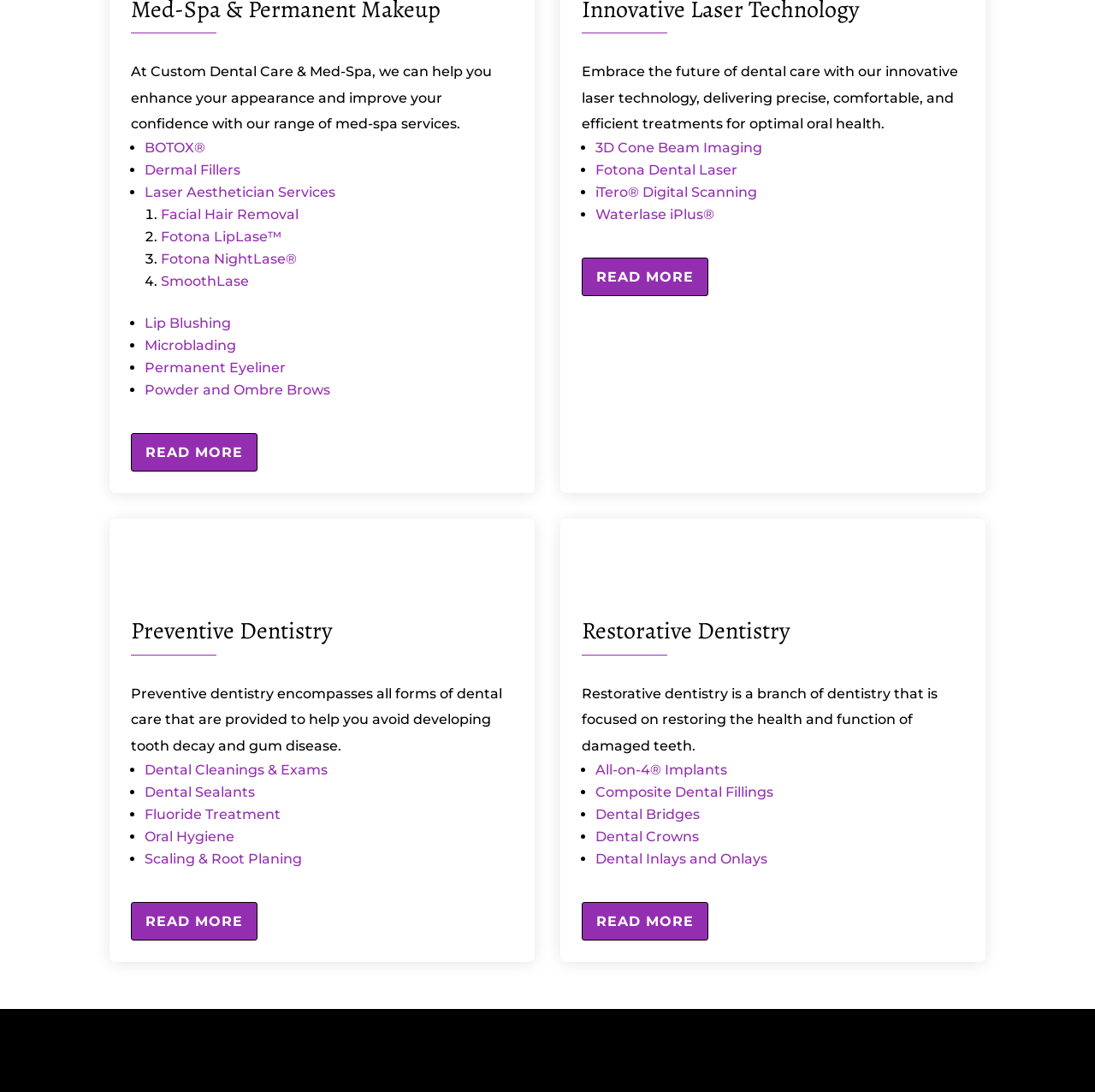Please identify the coordinates of the bounding box that should be clicked to fulfill this instruction: "Explore Preventive Dentistry".

[0.12, 0.565, 0.468, 0.624]